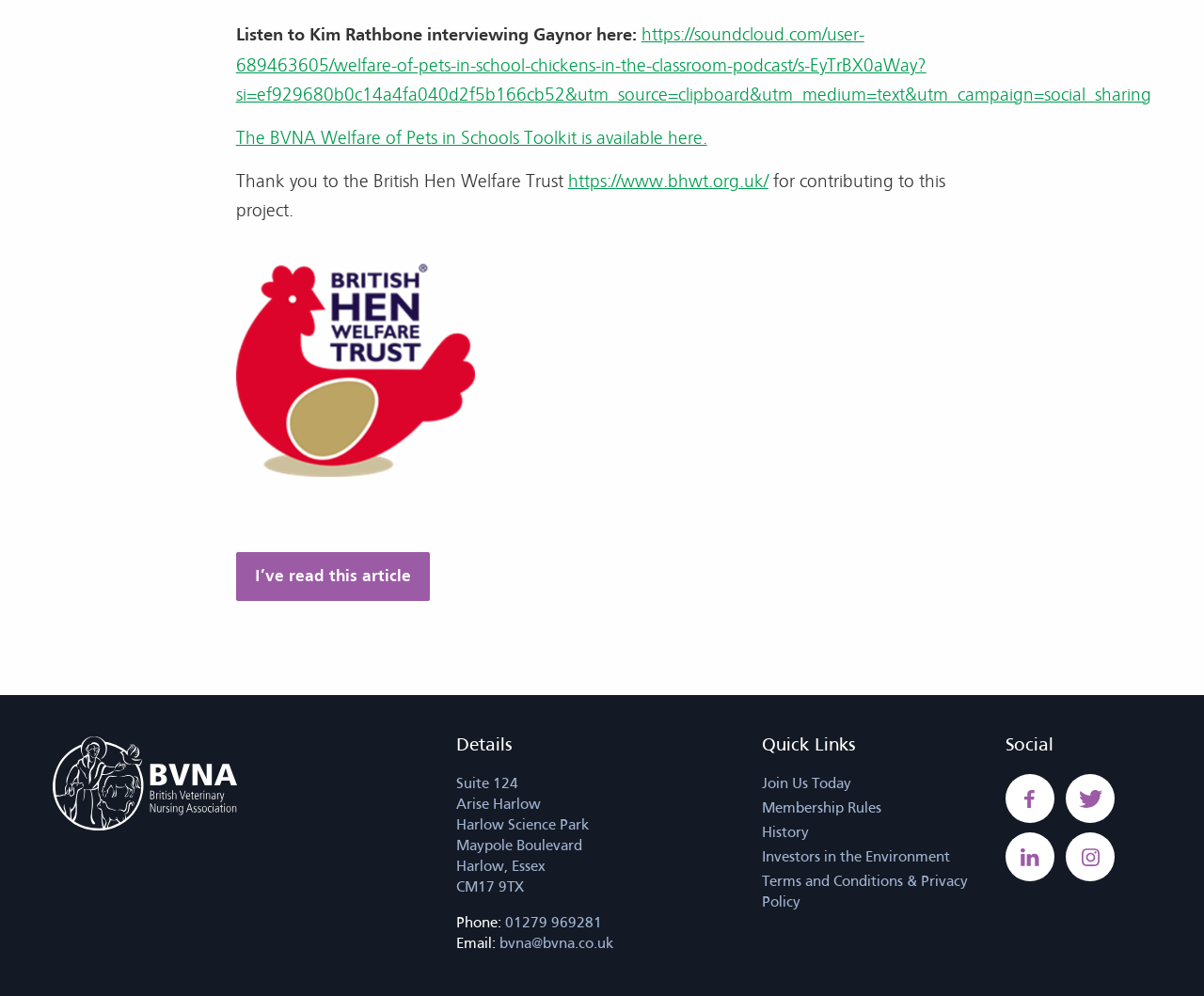Please answer the following question as detailed as possible based on the image: 
What is the name of the organization?

I found this answer by looking at the text 'The BVNA Welfare of Pets in Schools Toolkit is available here.' which mentions the organization's name as BVNA.